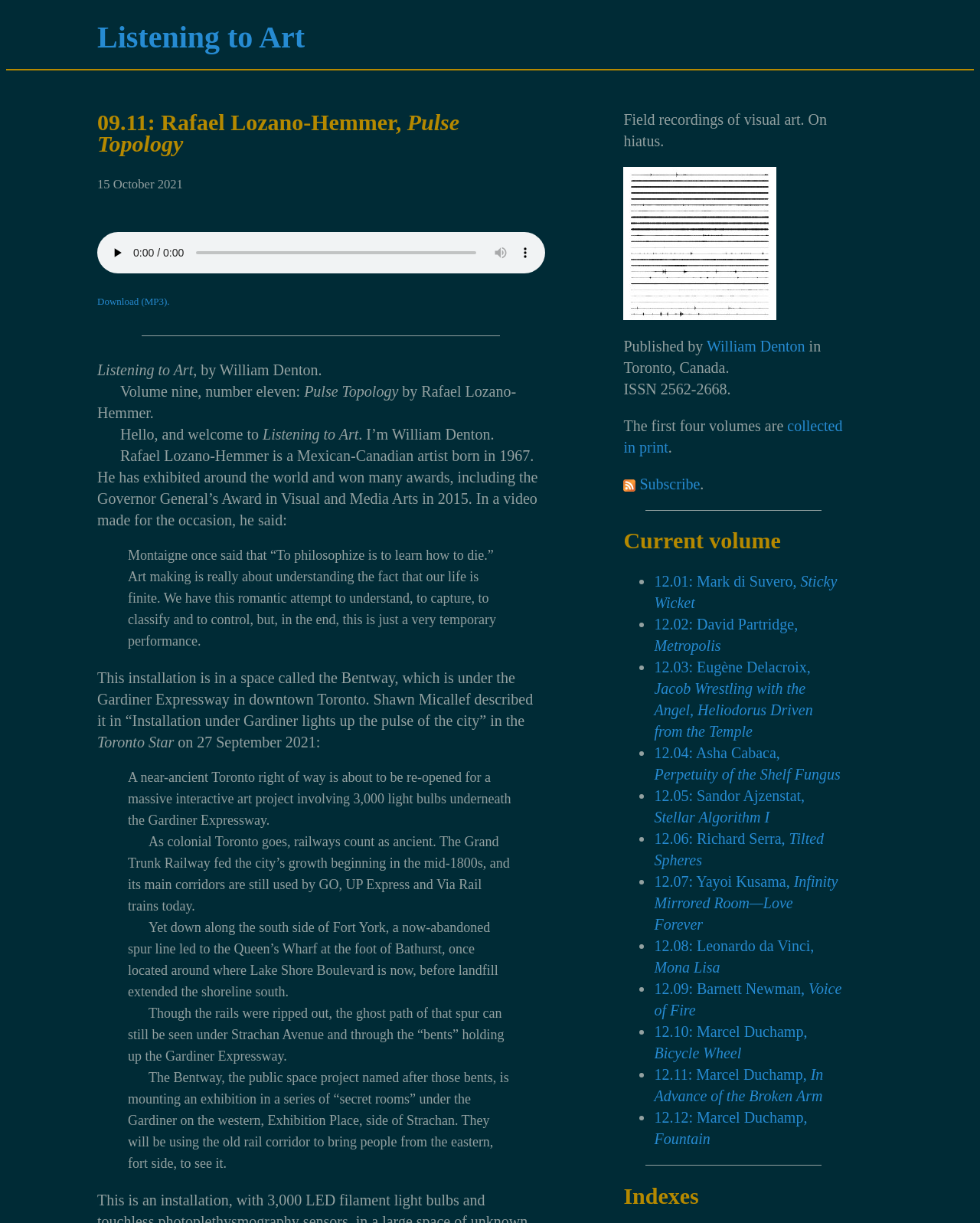What is the title of the current audio?
Offer a detailed and exhaustive answer to the question.

I found the title of the current audio by looking at the heading element with the text '09.11: Rafael Lozano-Hemmer, Pulse Topology' which is located at the top of the webpage.